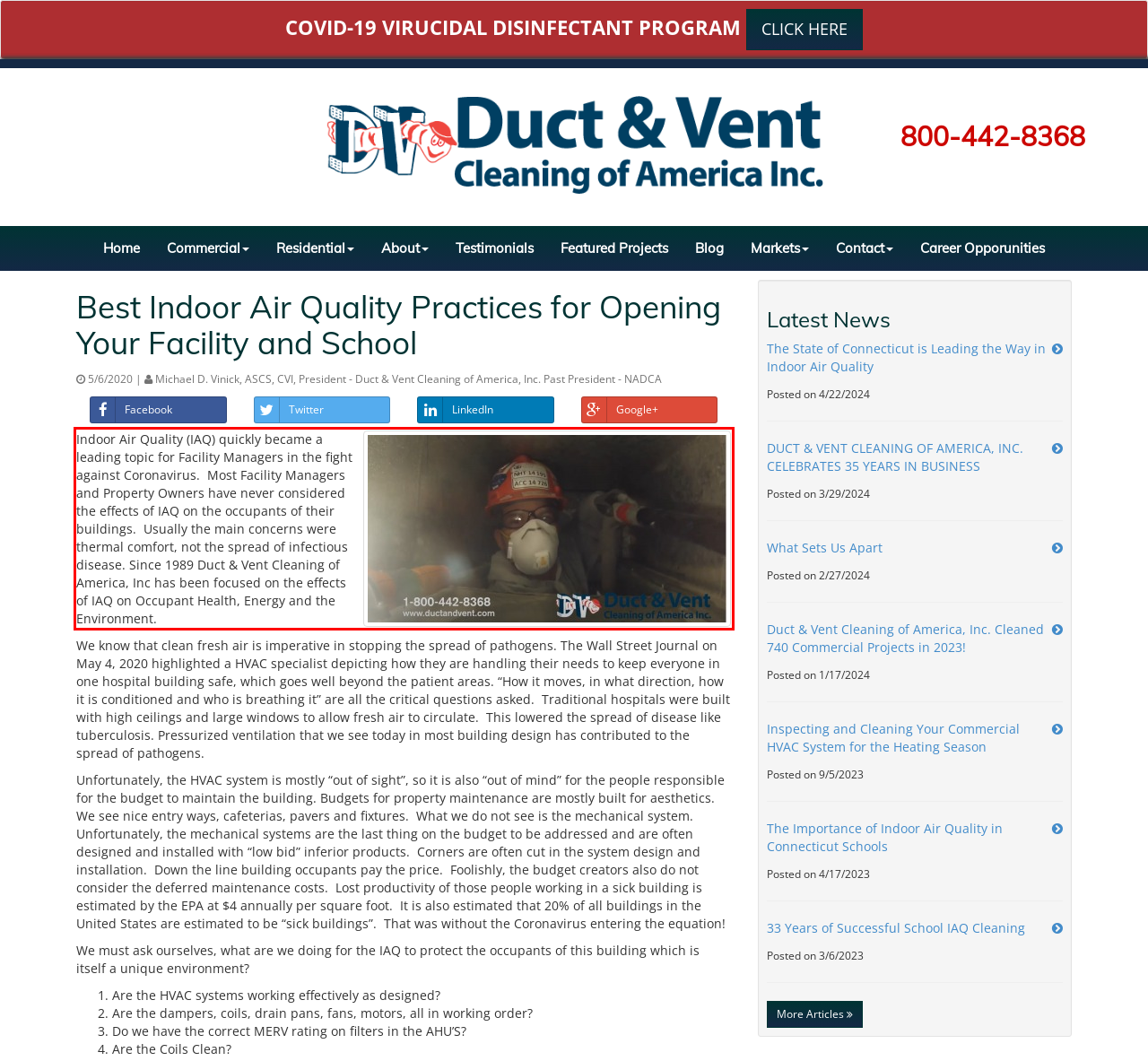Examine the screenshot of the webpage, locate the red bounding box, and perform OCR to extract the text contained within it.

Indoor Air Quality (IAQ) quickly became a leading topic for Facility Managers in the fight against Coronavirus. Most Facility Managers and Property Owners have never considered the effects of IAQ on the occupants of their buildings. Usually the main concerns were thermal comfort, not the spread of infectious disease. Since 1989 Duct & Vent Cleaning of America, Inc has been focused on the effects of IAQ on Occupant Health, Energy and the Environment.